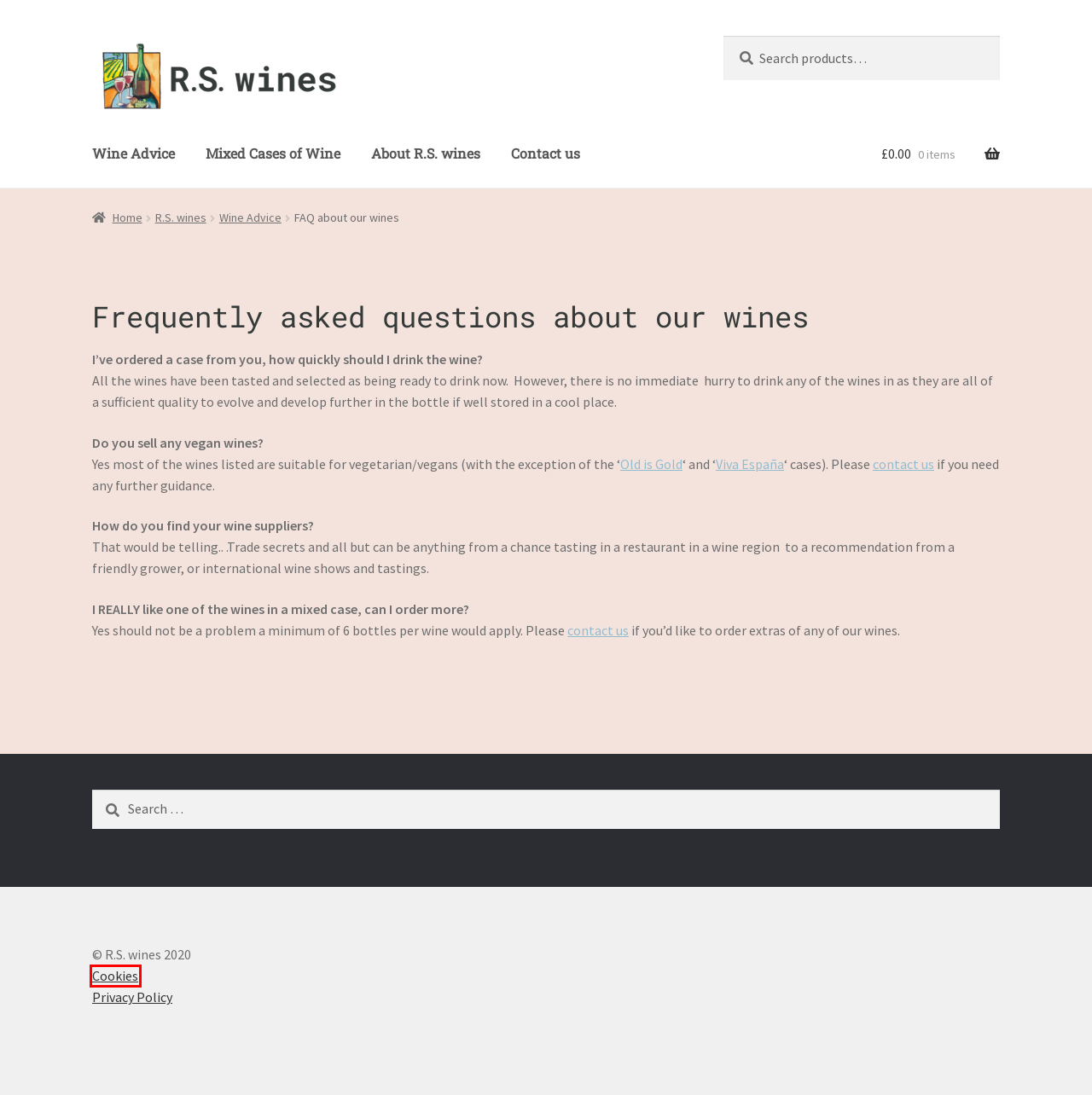A screenshot of a webpage is provided, featuring a red bounding box around a specific UI element. Identify the webpage description that most accurately reflects the new webpage after interacting with the selected element. Here are the candidates:
A. Wine Advice - R.S. wines | speciality wines
B. Privacy Policy - R.S. wines | speciality wines
C. Contact us - R.S. wines | speciality wines
D. About R.S. wines - R.S. wines | speciality wines
E. Mixed Cases of Wine - R.S. wines | speciality wines
F. Viva España - R.S. wines | speciality wines
G. Cookies - R.S. wines | speciality wines
H. R.S. wines - R.S. wines | speciality wines R.S. wines | speciality wines

G